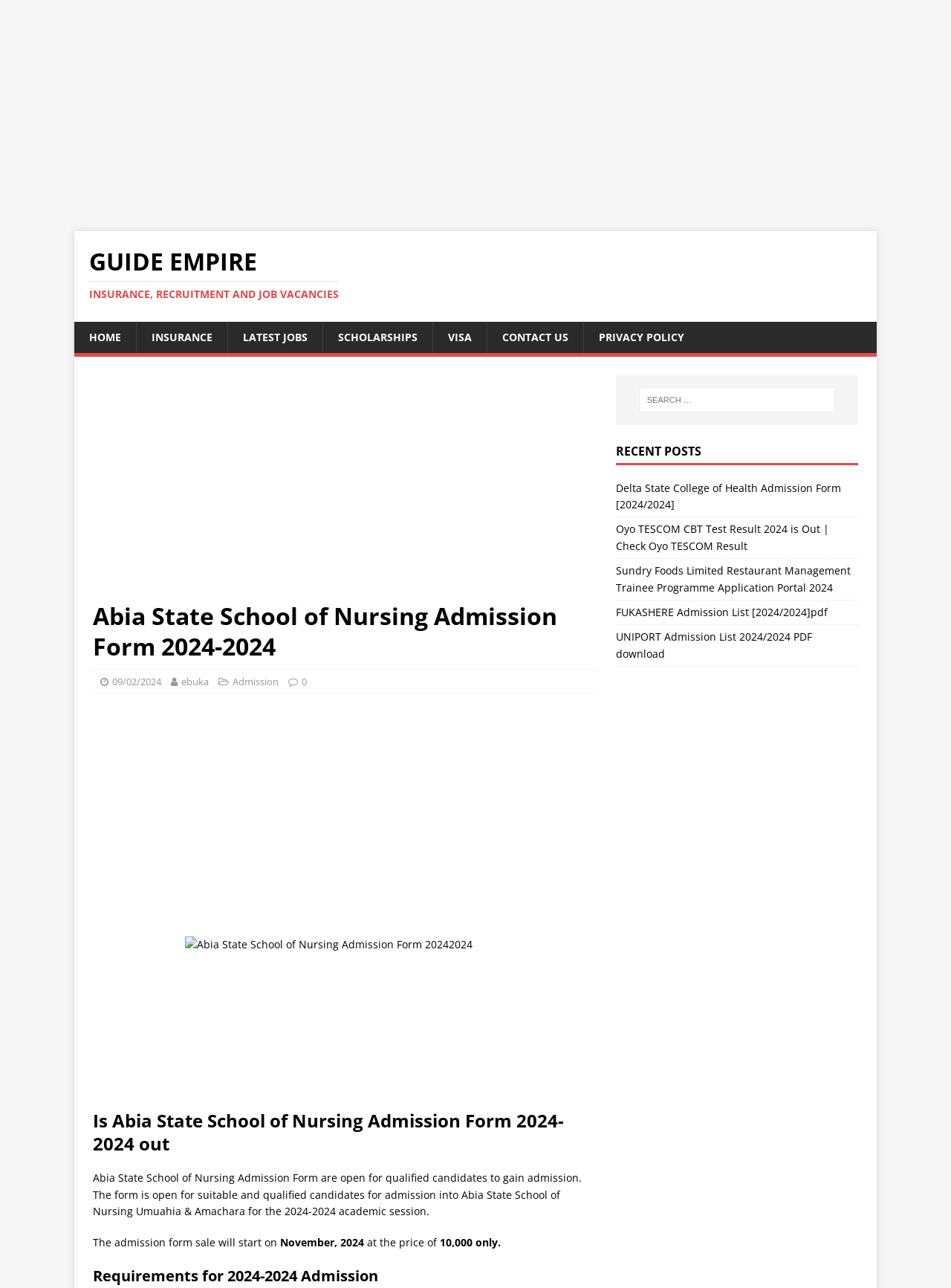Provide the bounding box coordinates of the area you need to click to execute the following instruction: "View the 'Delta State College of Health Admission Form [2024/2024]' post".

[0.647, 0.373, 0.884, 0.397]